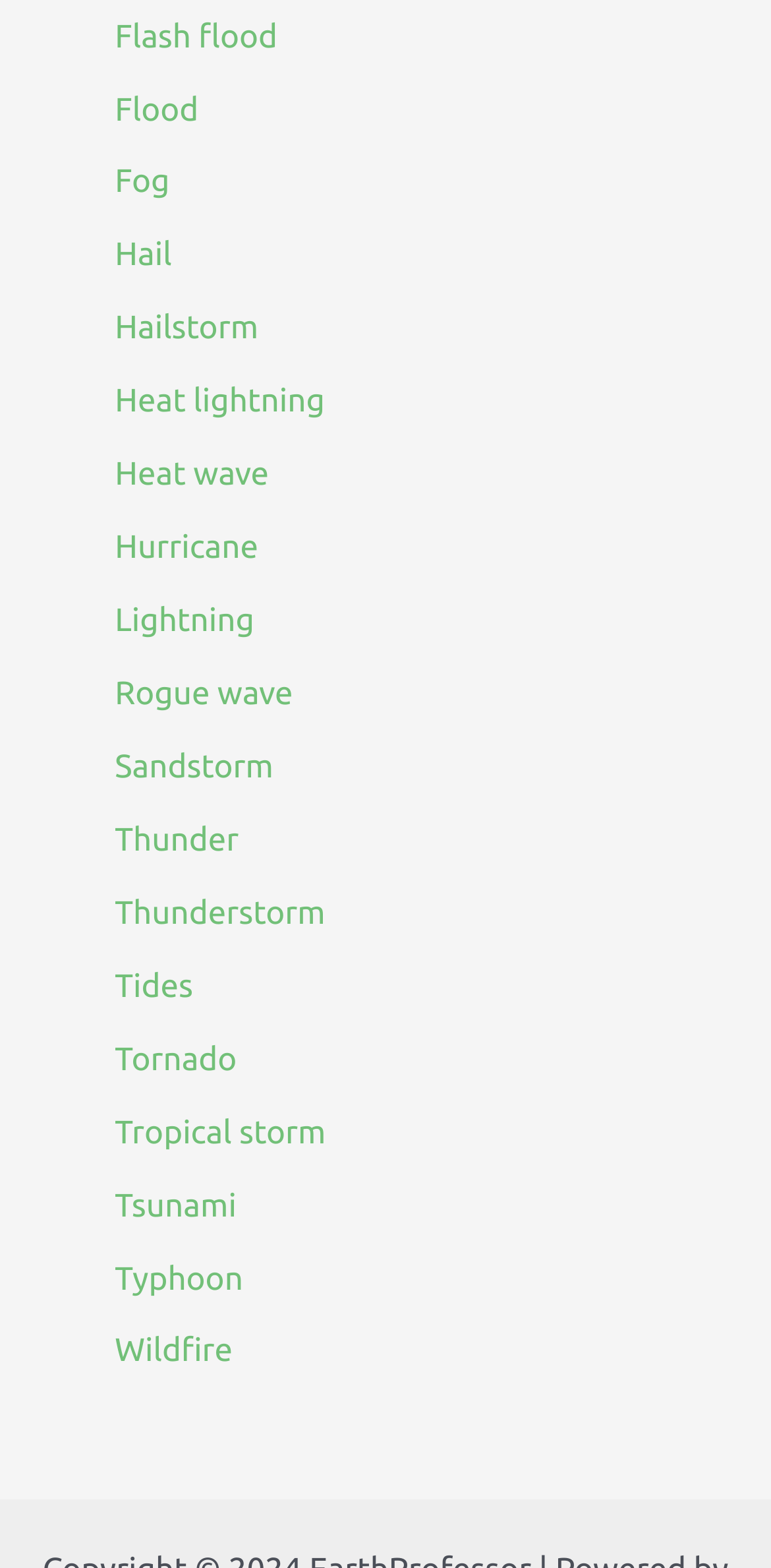Locate the bounding box coordinates of the element I should click to achieve the following instruction: "check out wildfire".

[0.149, 0.851, 0.302, 0.874]